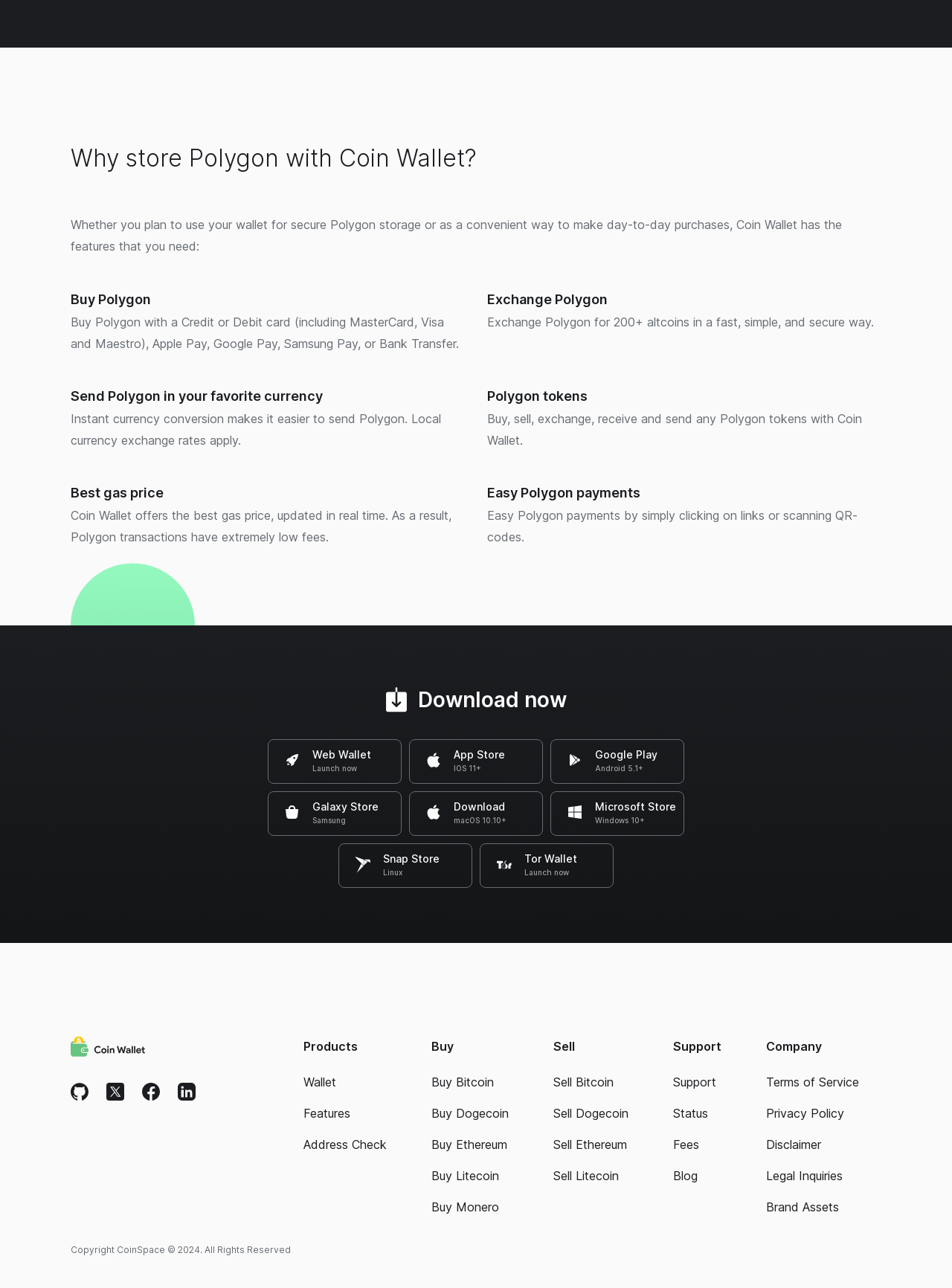Extract the bounding box for the UI element that matches this description: "Snap Store Linux".

[0.355, 0.655, 0.496, 0.69]